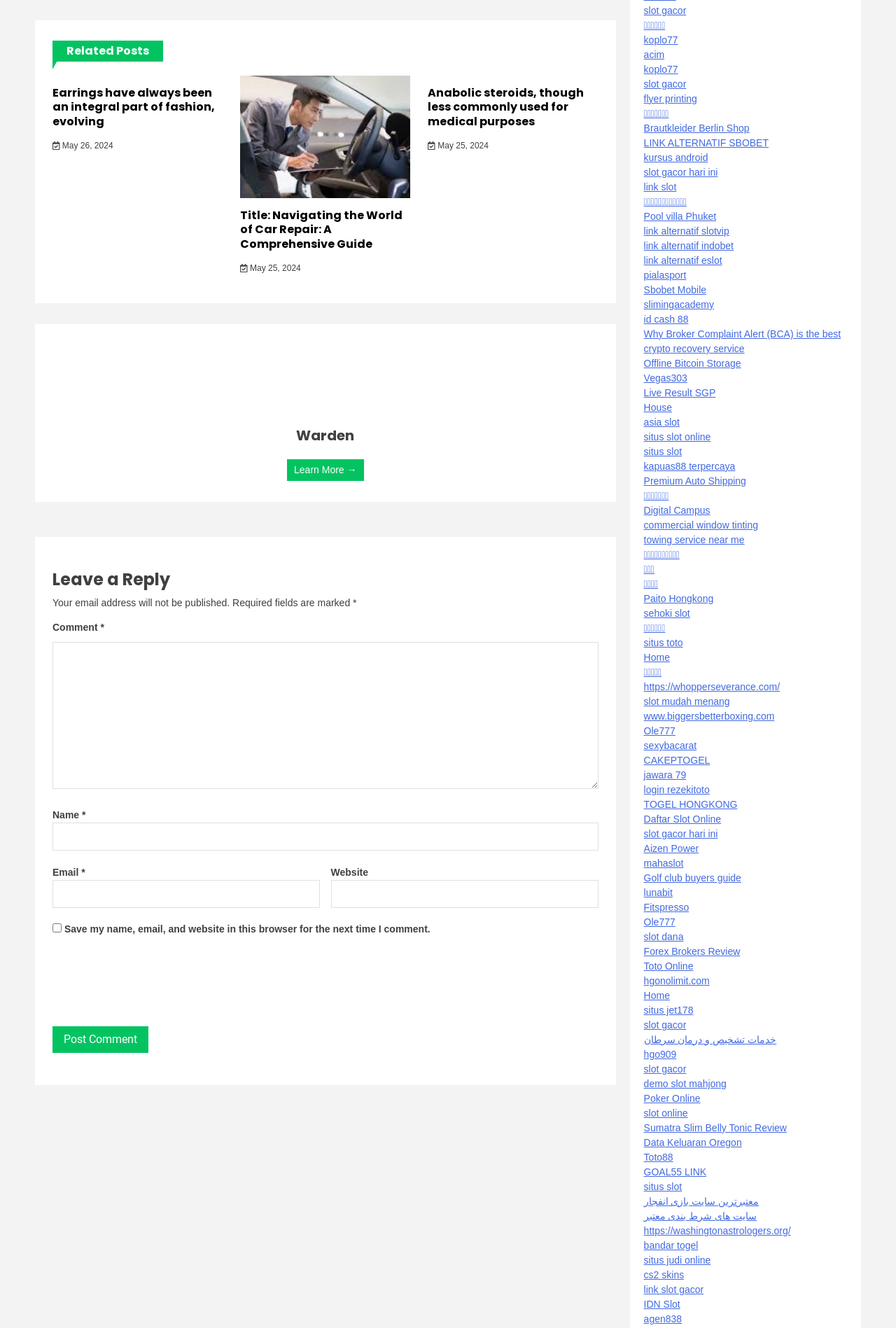How many textboxes are there in the comment section?
Examine the image and give a concise answer in one word or a short phrase.

3